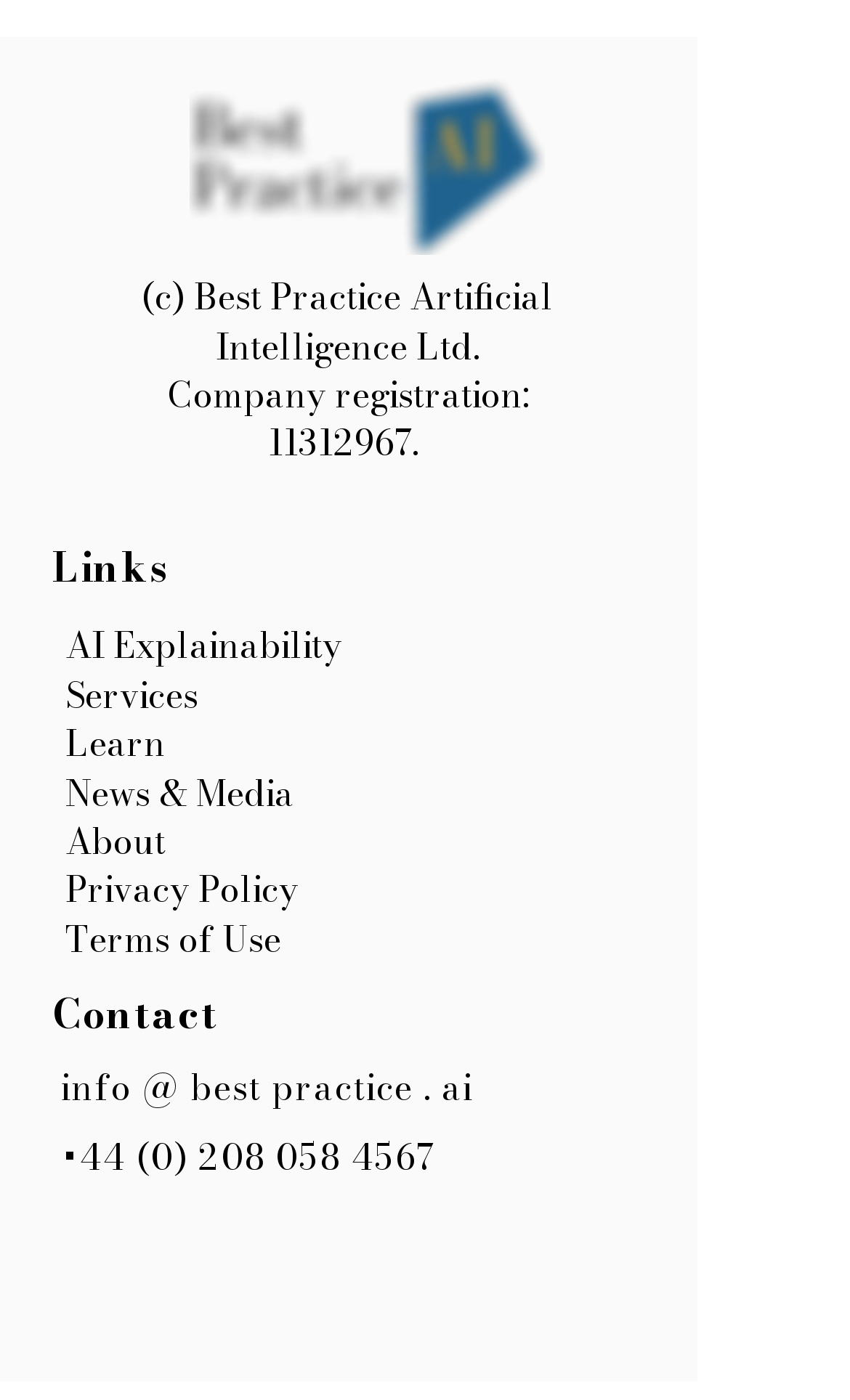For the element described, predict the bounding box coordinates as (top-left x, top-left y, bottom-right x, bottom-right y). All values should be between 0 and 1. Element description: Privacy Policy

[0.077, 0.617, 0.351, 0.654]